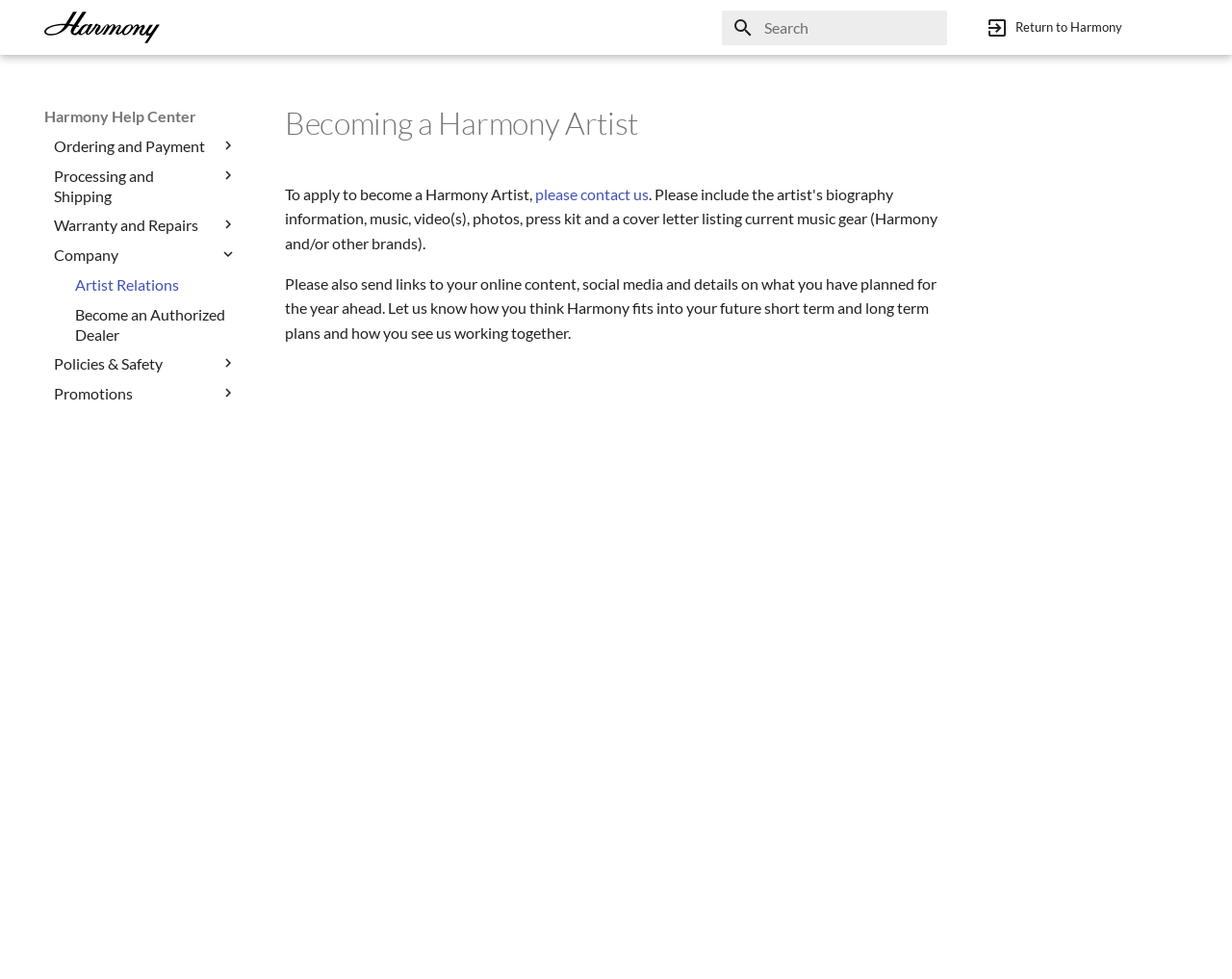Please identify the bounding box coordinates of the clickable region that I should interact with to perform the following instruction: "Clear search". The coordinates should be expressed as four float numbers between 0 and 1, i.e., [left, top, right, bottom].

[0.745, 0.019, 0.759, 0.037]